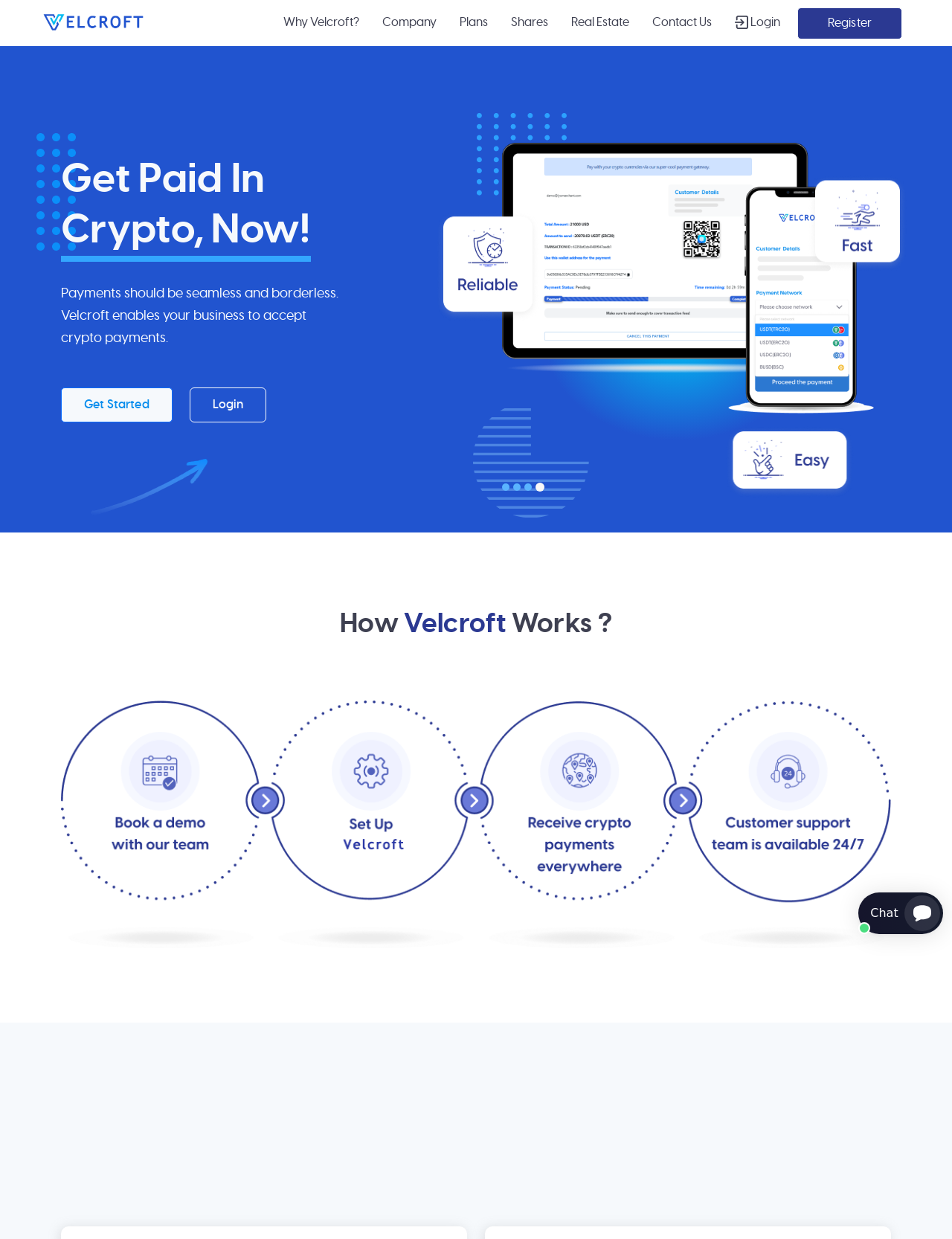Generate the text of the webpage's primary heading.

Get Paid In
Crypto, Now!